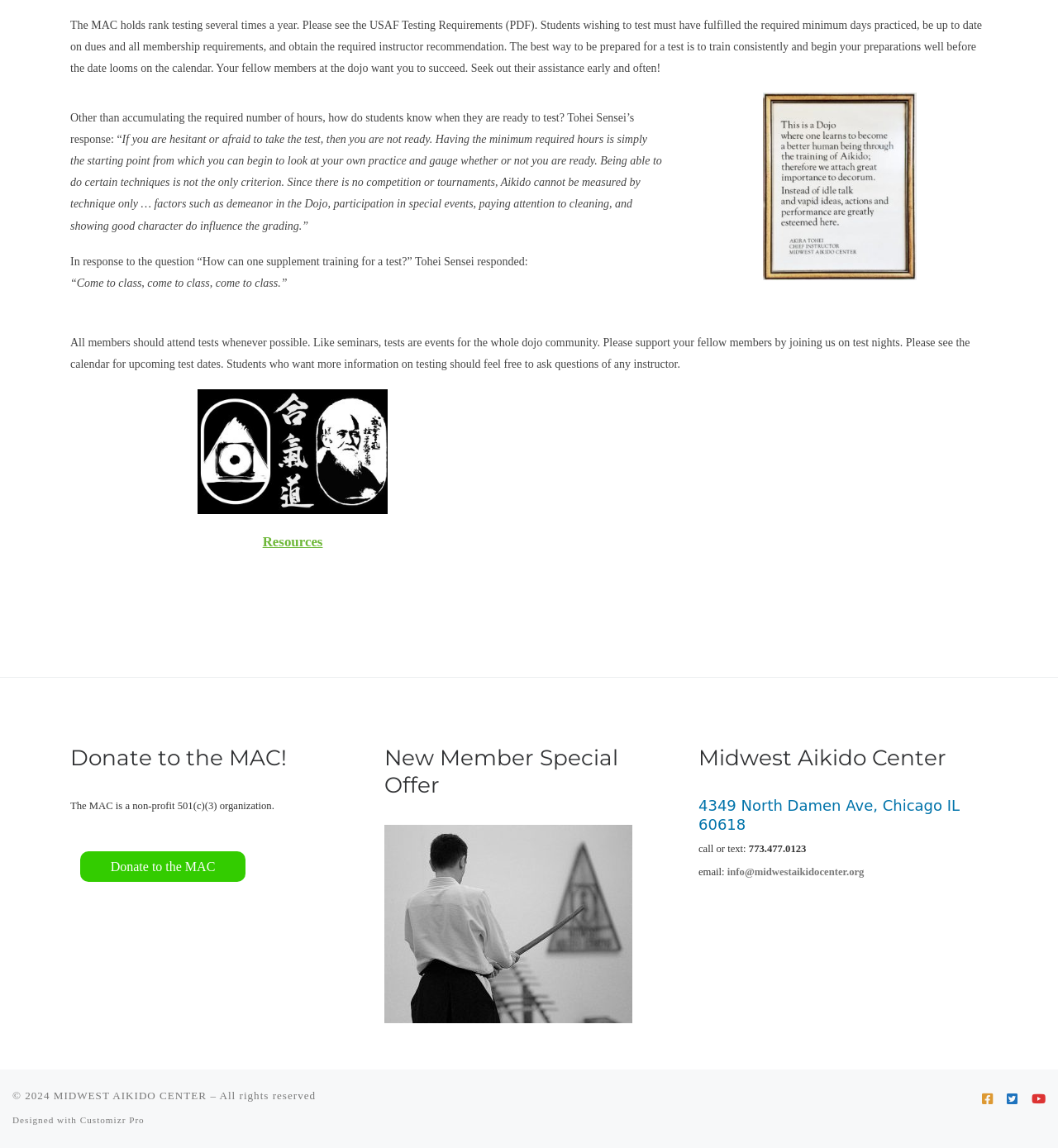What type of organization is the Midwest Aikido Center?
Carefully examine the image and provide a detailed answer to the question.

The webpage states that the Midwest Aikido Center is a non-profit 501(c)(3) organization, indicating its tax-exempt status and charitable purpose.